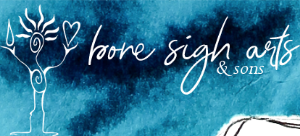Offer a thorough description of the image.

The image features the logo of "Bone Sigh Arts," a creative venture beautifully showcased against a serene blue backdrop. The logo includes a whimsical design of a tree with swirled branches and a heart motif, encapsulating the essence of nature and emotion, emblematic of the brand’s artistic spirit. The words "bone sigh arts" are elegantly scripted, accompanied by "& sons," indicating a familial or collaborative approach to art-making. This visual identity reflects the brand's focus on inspiration and connection, resonating with their message of storytelling and artistic exploration.